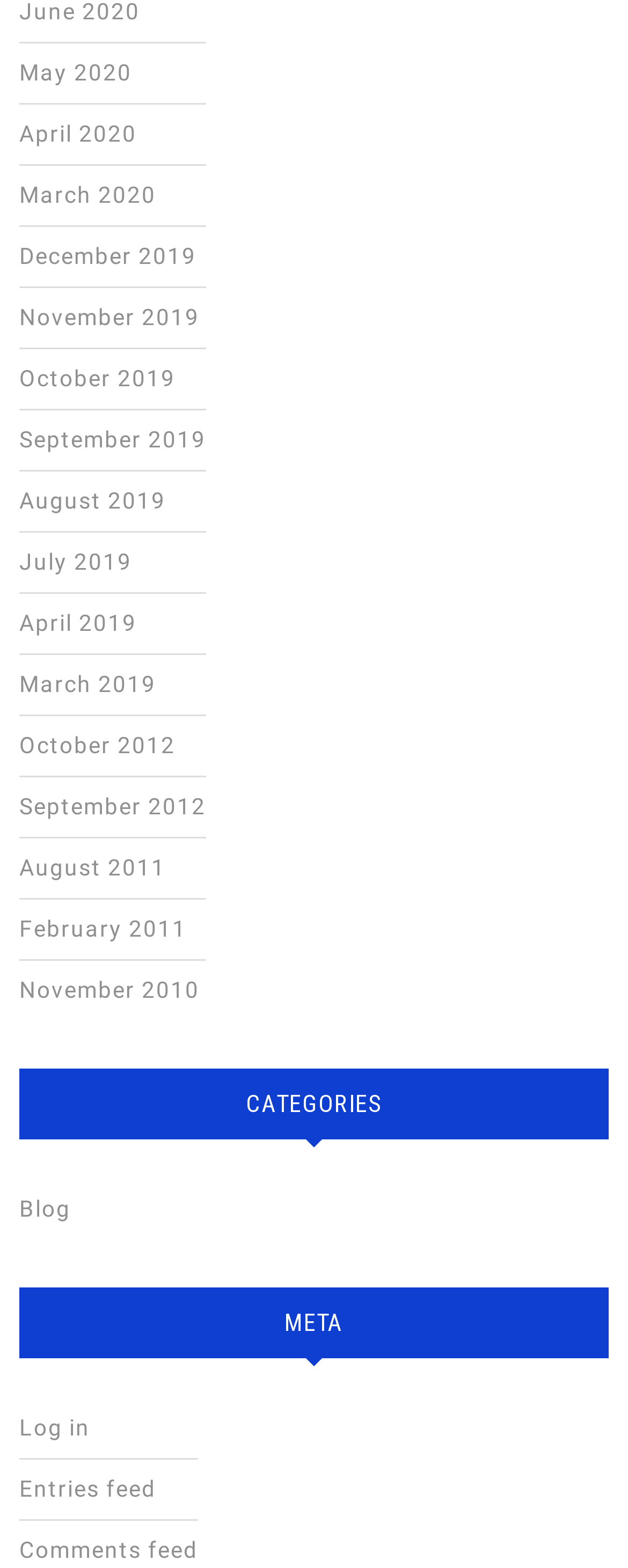Answer this question using a single word or a brief phrase:
How are the months organized on the webpage?

In reverse chronological order